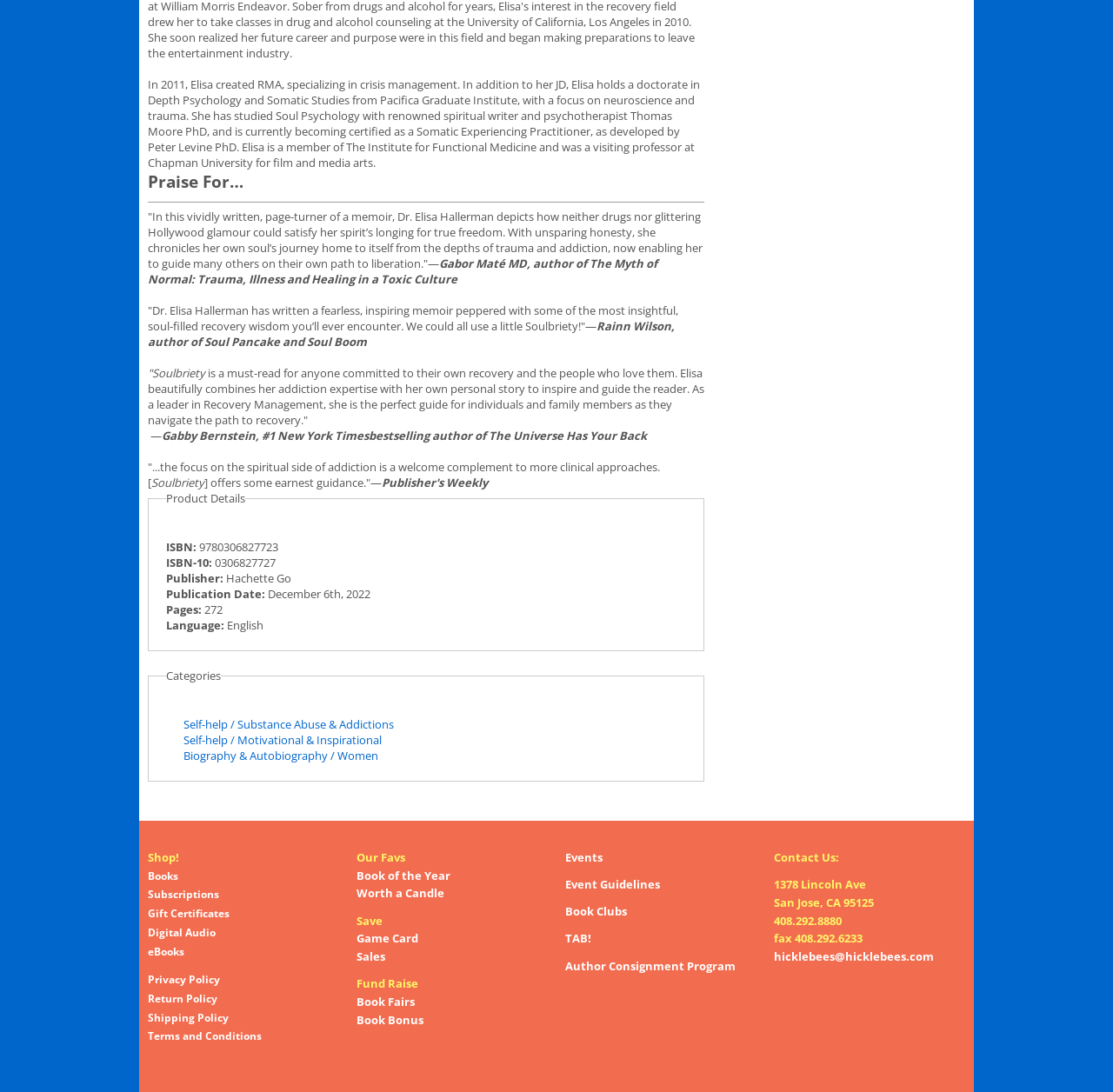Please mark the clickable region by giving the bounding box coordinates needed to complete this instruction: "Read 'Praise For…'".

[0.133, 0.156, 0.633, 0.177]